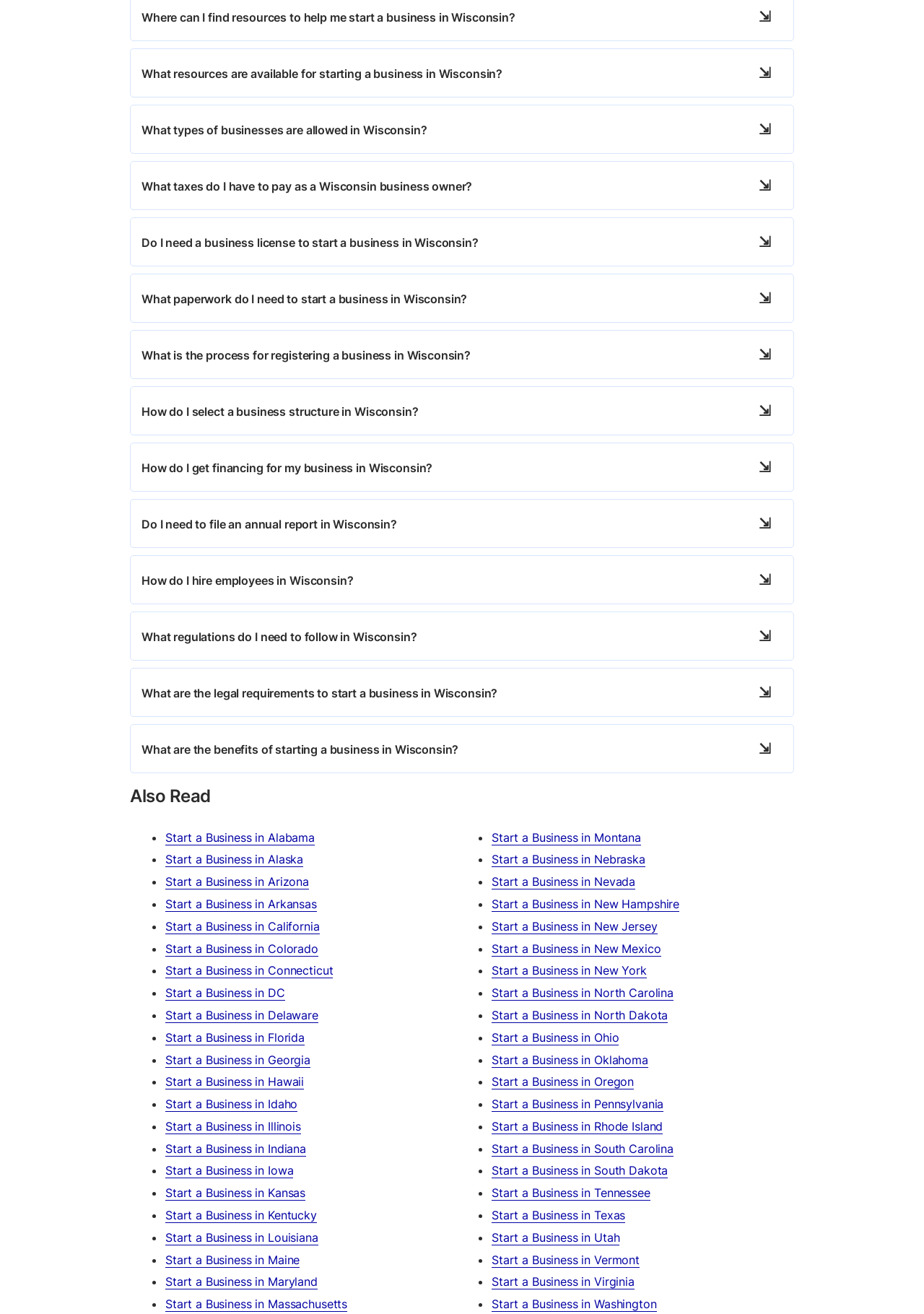Locate the bounding box coordinates of the area where you should click to accomplish the instruction: "Click on 'What resources are available for starting a business in Wisconsin?'".

[0.153, 0.051, 0.544, 0.062]